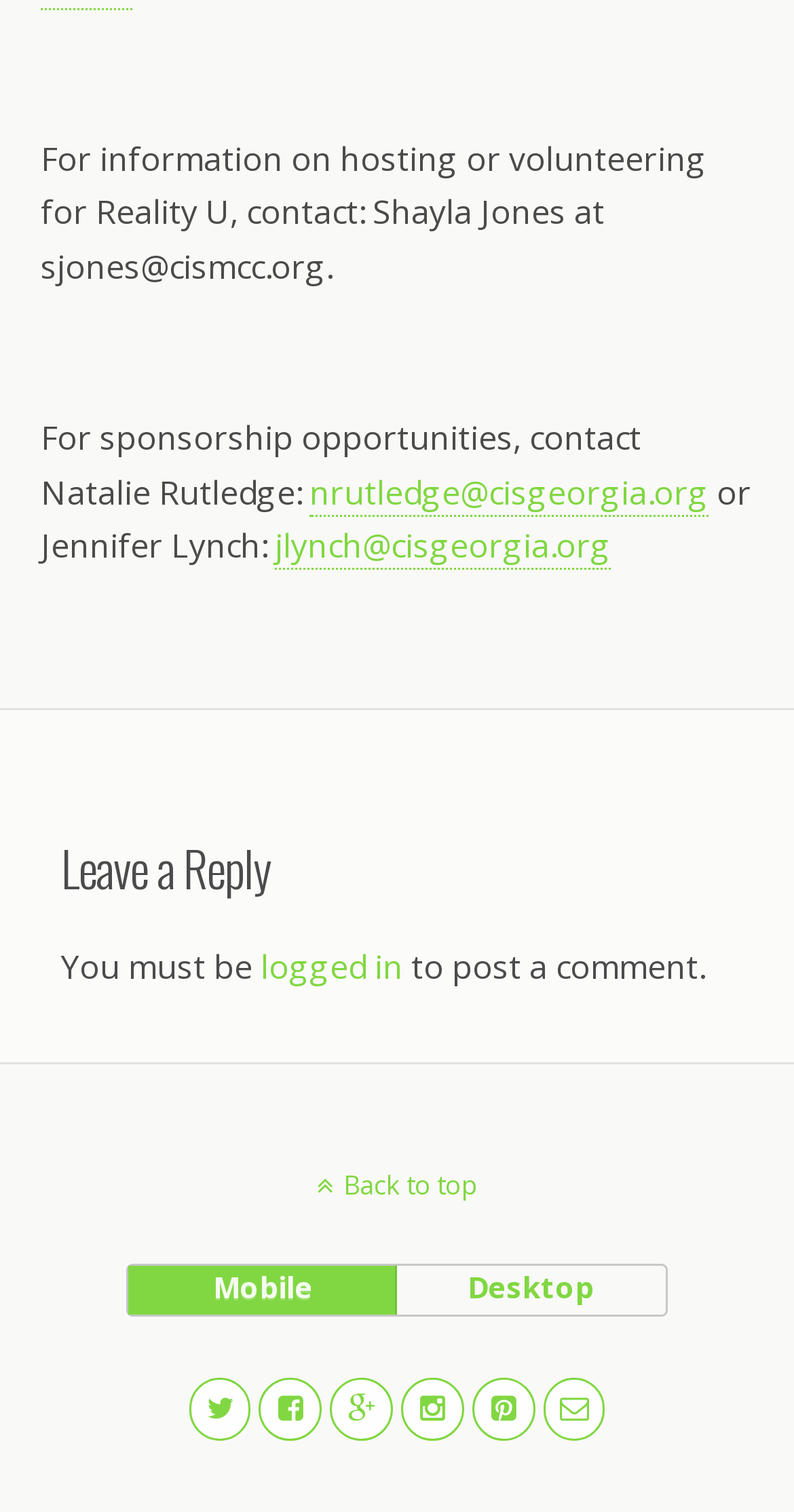Bounding box coordinates are specified in the format (top-left x, top-left y, bottom-right x, bottom-right y). All values are floating point numbers bounded between 0 and 1. Please provide the bounding box coordinate of the region this sentence describes: Back to top

[0.0, 0.772, 1.0, 0.796]